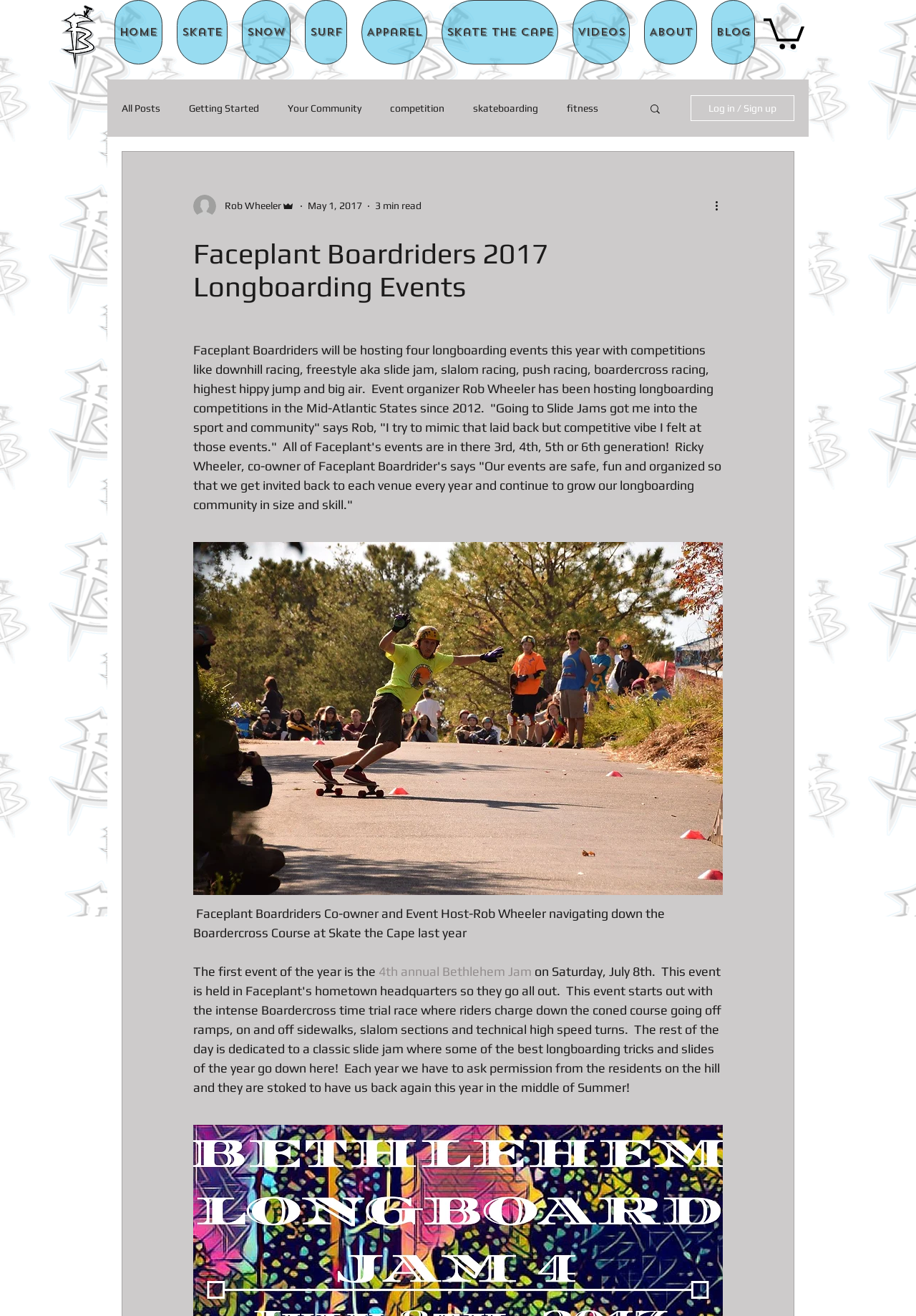Determine the bounding box coordinates for the region that must be clicked to execute the following instruction: "Go back to top".

None